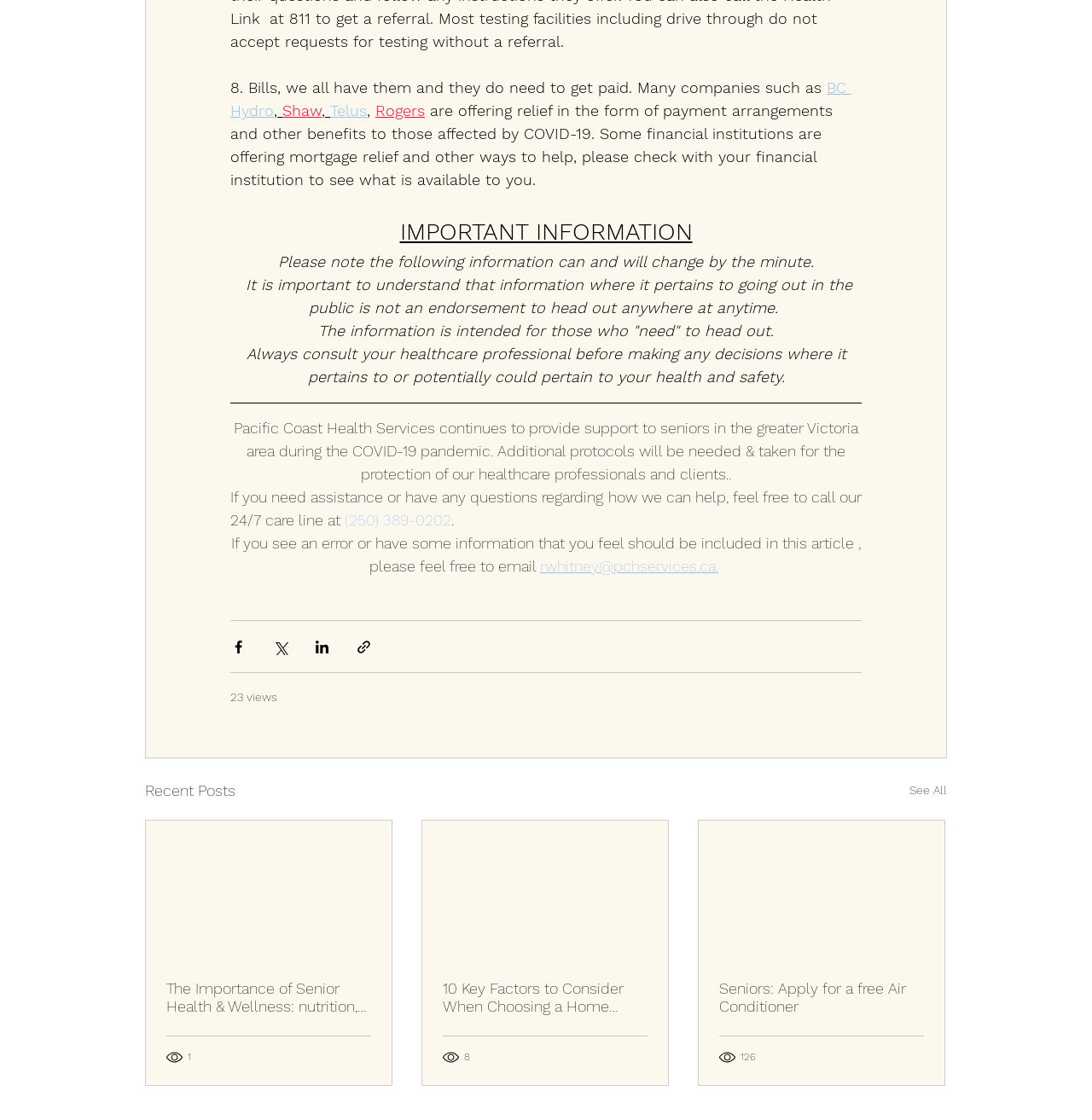What is the name of the organization providing support to seniors during the COVID-19 pandemic?
Please respond to the question with as much detail as possible.

The webpage mentions that Pacific Coast Health Services continues to provide support to seniors in the greater Victoria area during the COVID-19 pandemic.